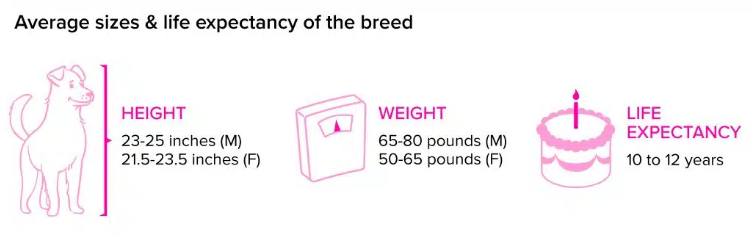Provide a comprehensive description of the image.

The image presents vital statistics for the Boxer breed, detailing their average size and life expectancy. On the left, a silhouette of a Boxer dog illustrates their general height, which ranges from 23 to 25 inches for males and 21.5 to 23.5 inches for females. The central icon, representing weight, indicates that male Boxers typically weigh between 65 to 80 pounds, while females range from 50 to 65 pounds. Finally, to the right, a festive cake icon symbolizes the life expectancy of Boxers, which spans from 10 to 12 years. This concise overview serves as a quick reference for potential Boxer owners or enthusiasts interested in understanding the breed's characteristics.